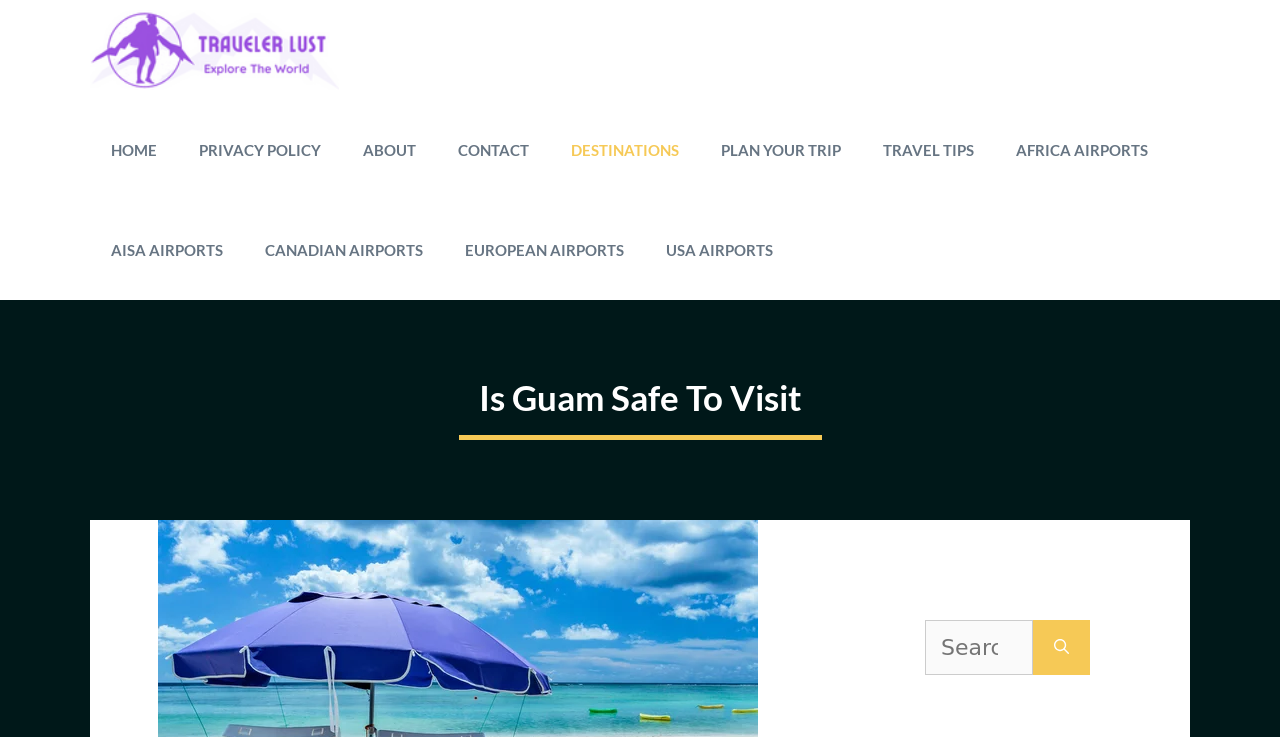Find the bounding box of the element with the following description: "Destinations". The coordinates must be four float numbers between 0 and 1, formatted as [left, top, right, bottom].

[0.43, 0.136, 0.547, 0.271]